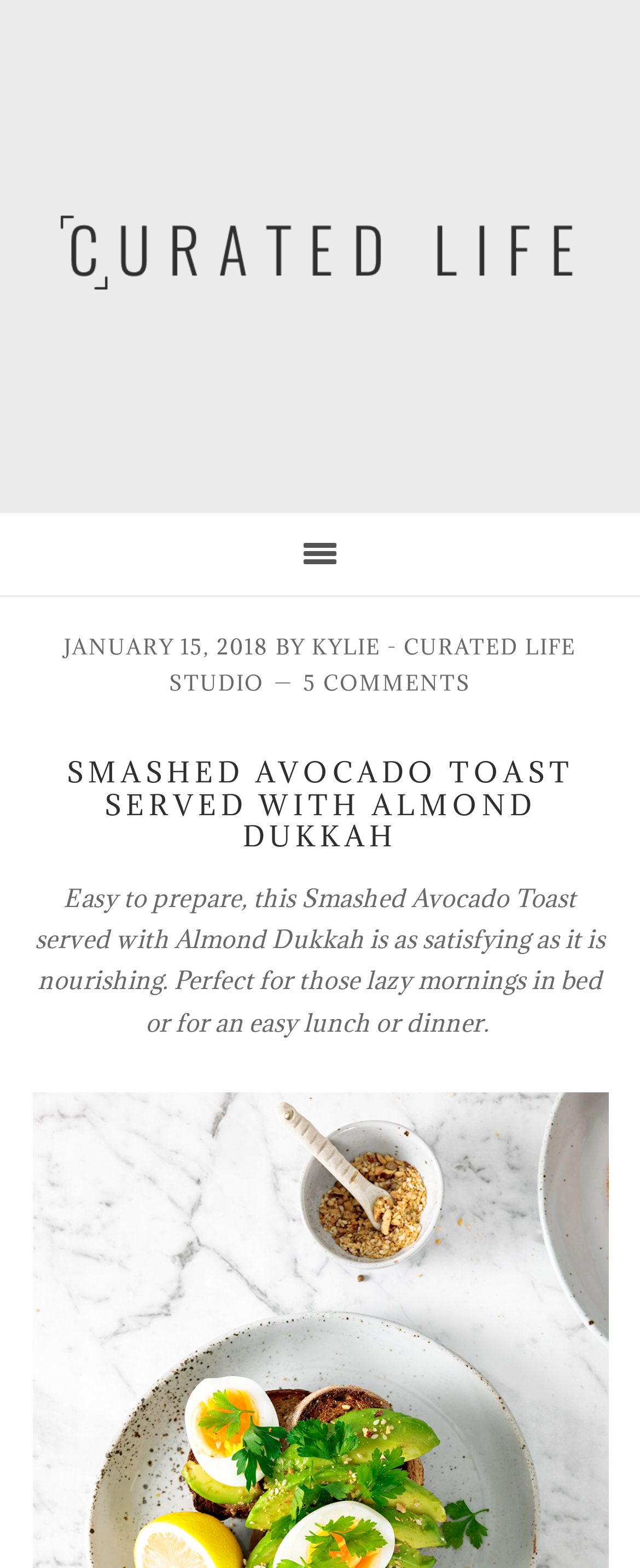What is the date of this article?
Refer to the image and give a detailed answer to the question.

I found the date by looking at the section that mentions the date and author. The text 'JANUARY 15, 2018' is located near the author's name, which suggests that it is the date of this article.